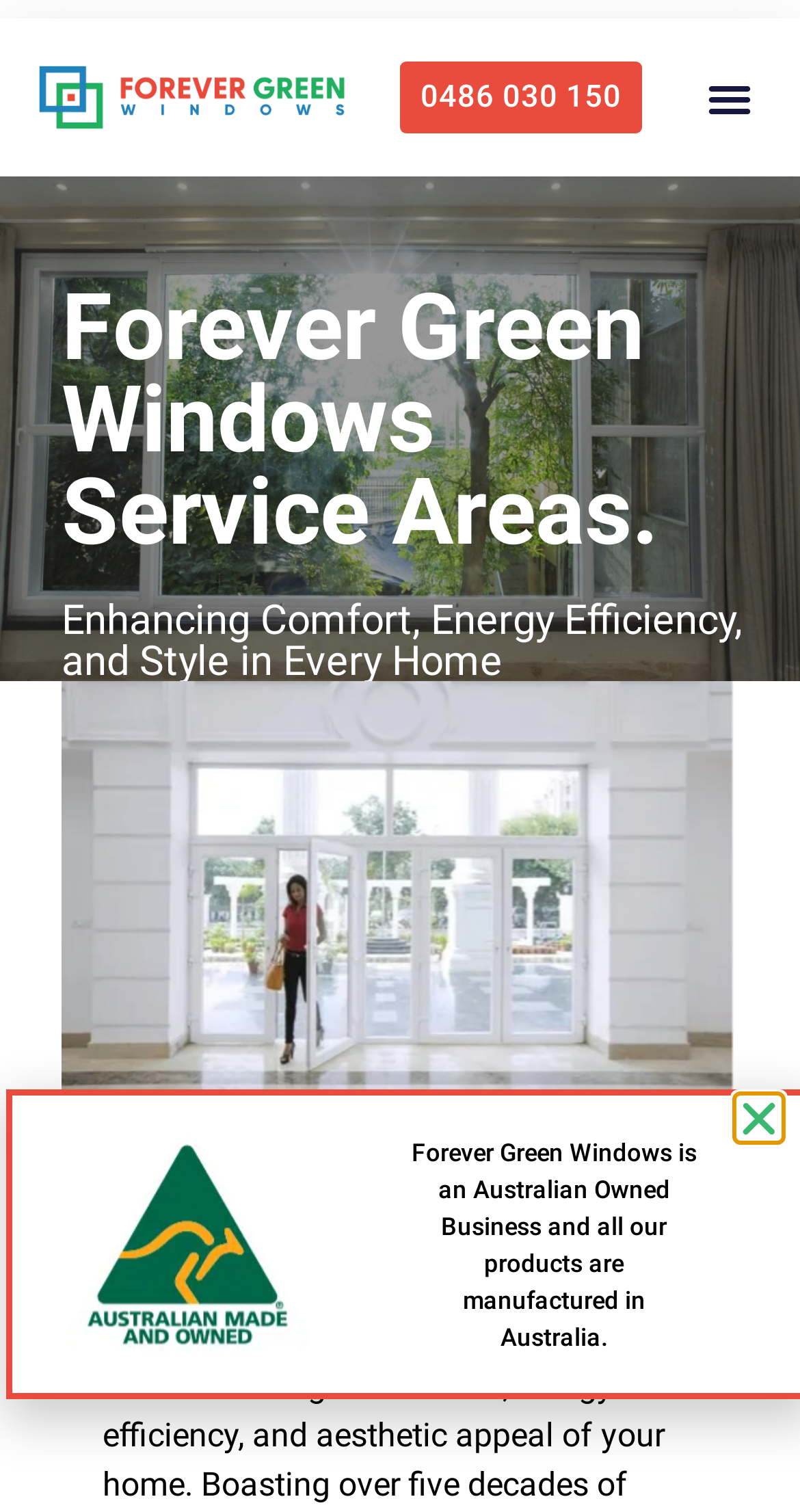Identify the bounding box coordinates for the UI element described as: "Menu".

[0.868, 0.018, 0.953, 0.062]